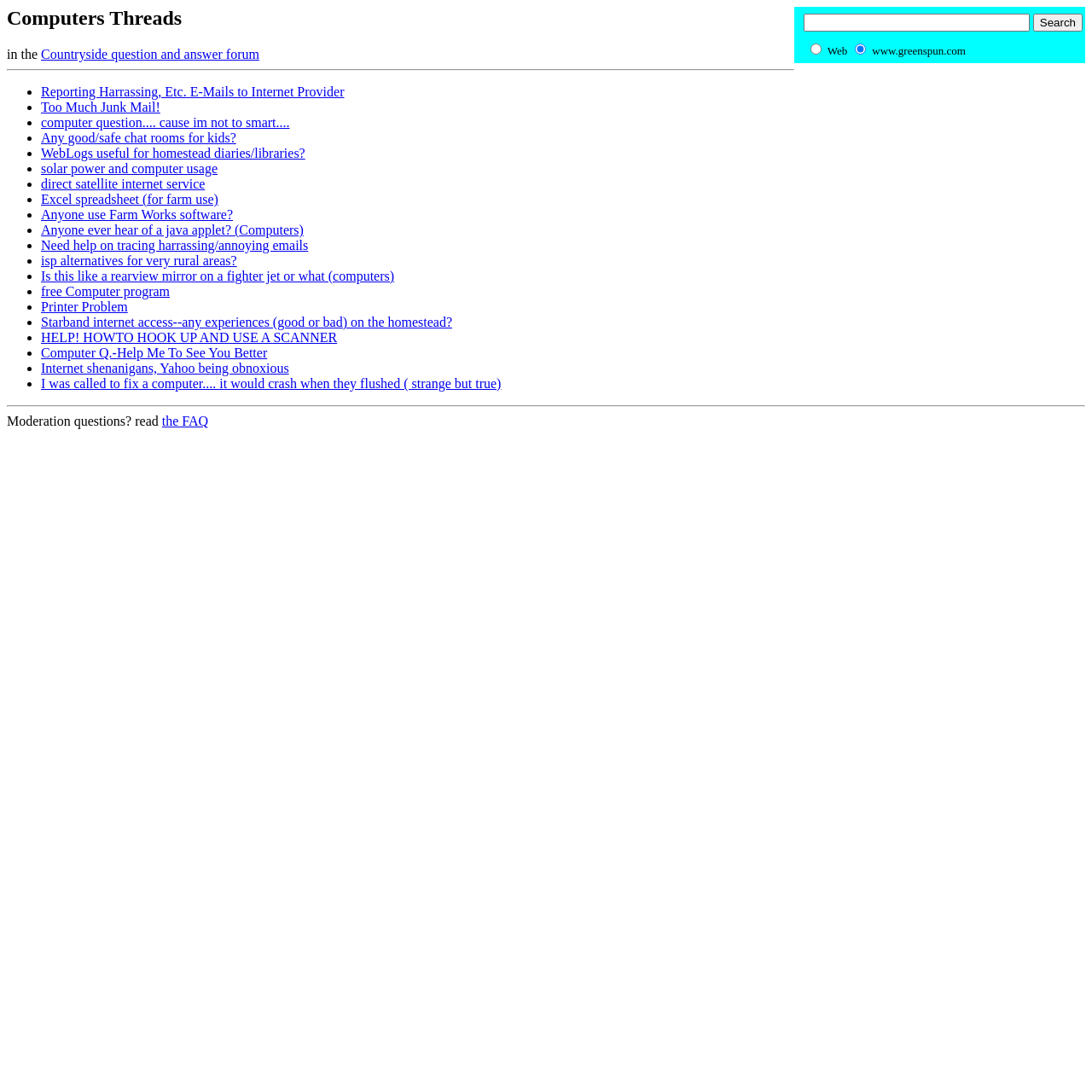Describe all the visual and textual components of the webpage comprehensively.

The webpage is titled "Computers threads in Countryside" and appears to be a question and answer forum focused on computer-related topics in a rural setting. At the top of the page, there is a heading "Computers Threads" followed by the text "in the" and a link to "Countryside question and answer forum".

Below this, there is a search bar with a textbox and a button, allowing users to search the forum. To the right of the search bar, there is a table with two rows, each containing a radio button and a label. The radio buttons allow users to choose between searching the web and searching www.greenspun.com.

The main content of the page is a list of links to various threads or topics, each preceded by a bullet point. The topics range from computer-related issues, such as reporting harassing emails and dealing with junk mail, to more rural-focused topics, such as using solar power and internet access in rural areas. There are 24 threads in total, each with a brief description or title.

Above the list of threads, there is an advertisement iframe that takes up a significant portion of the page. Below the list of threads, there is a horizontal separator line, followed by a note about moderation questions and a link to the FAQ.

Overall, the page appears to be a simple, text-based forum focused on computer-related topics in a rural setting.